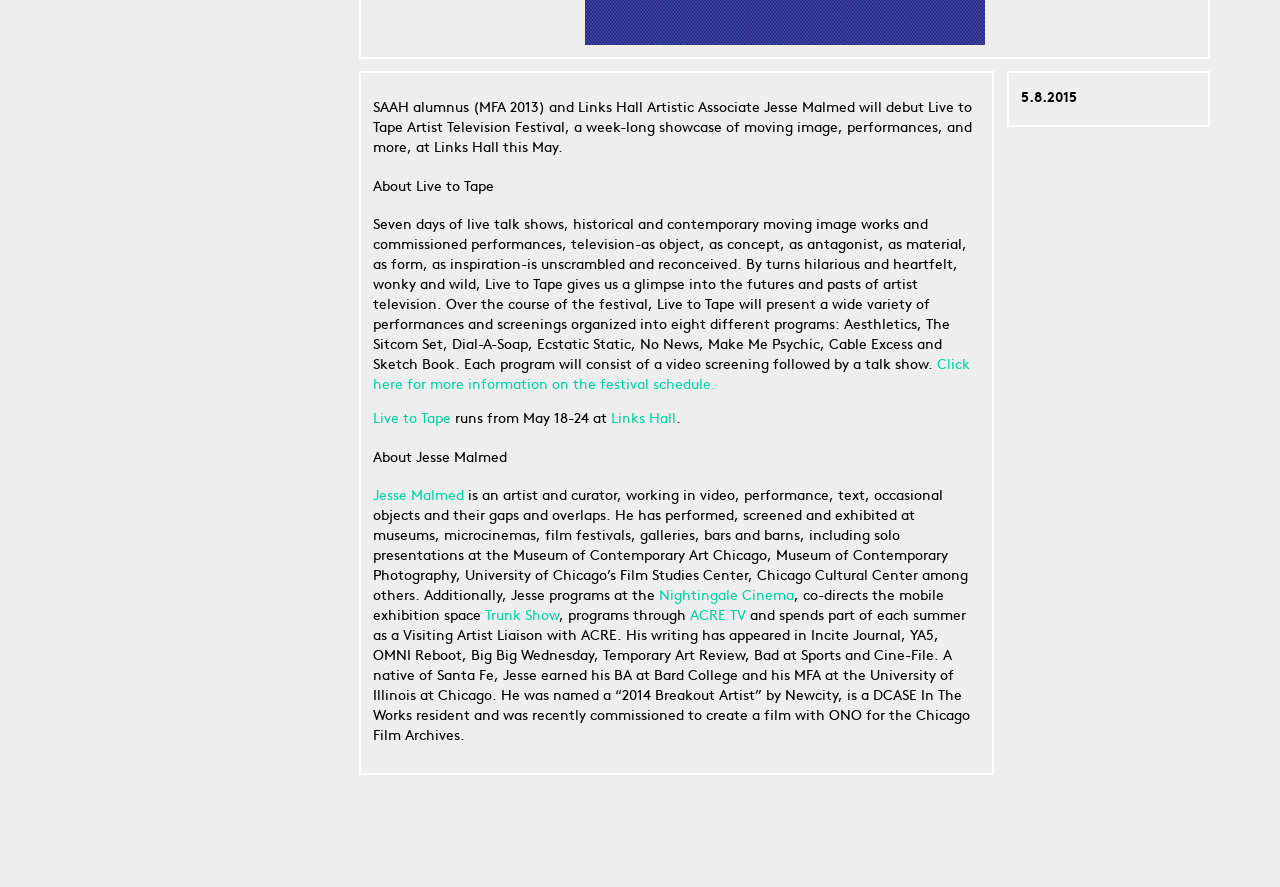Identify the bounding box for the UI element specified in this description: "Links Hall". The coordinates must be four float numbers between 0 and 1, formatted as [left, top, right, bottom].

[0.478, 0.465, 0.528, 0.482]